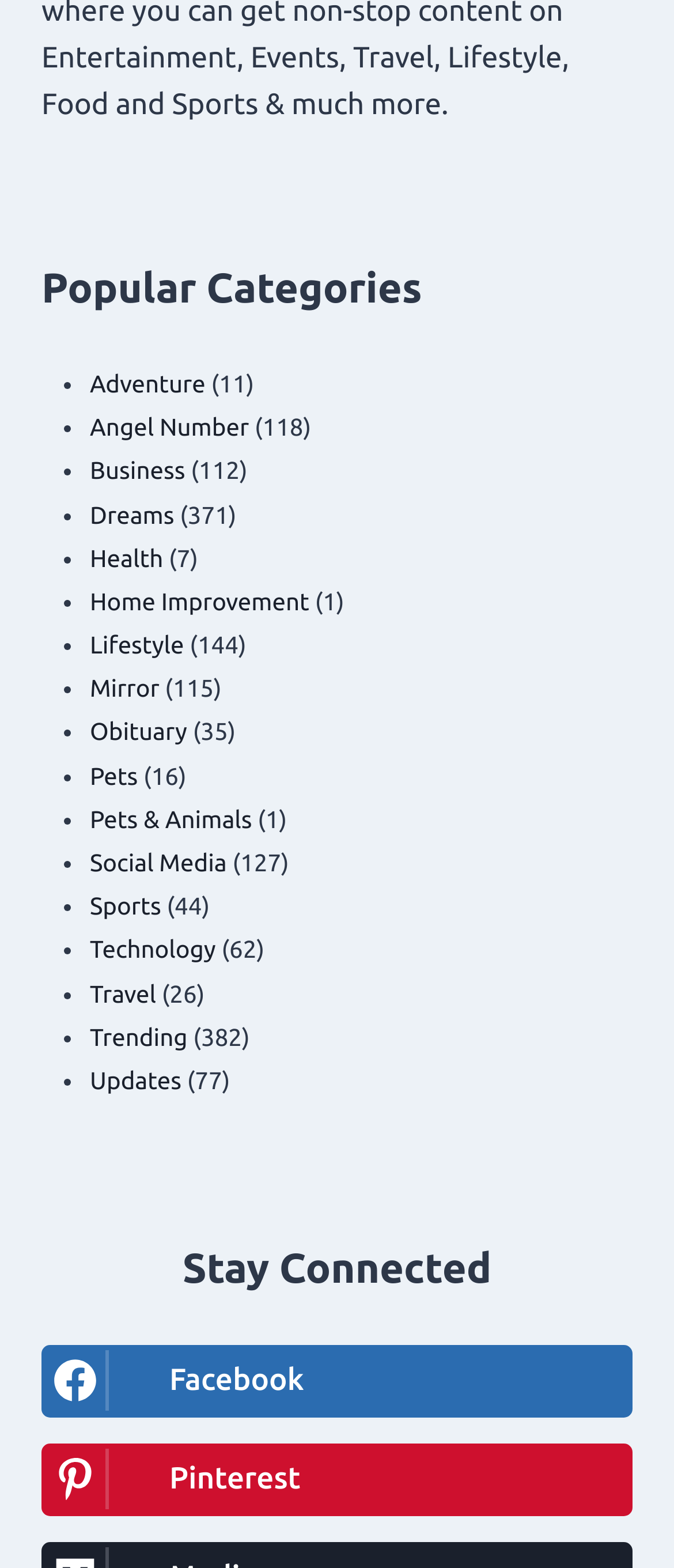Specify the bounding box coordinates for the region that must be clicked to perform the given instruction: "Click on the 'Adventure' link".

[0.133, 0.236, 0.305, 0.254]